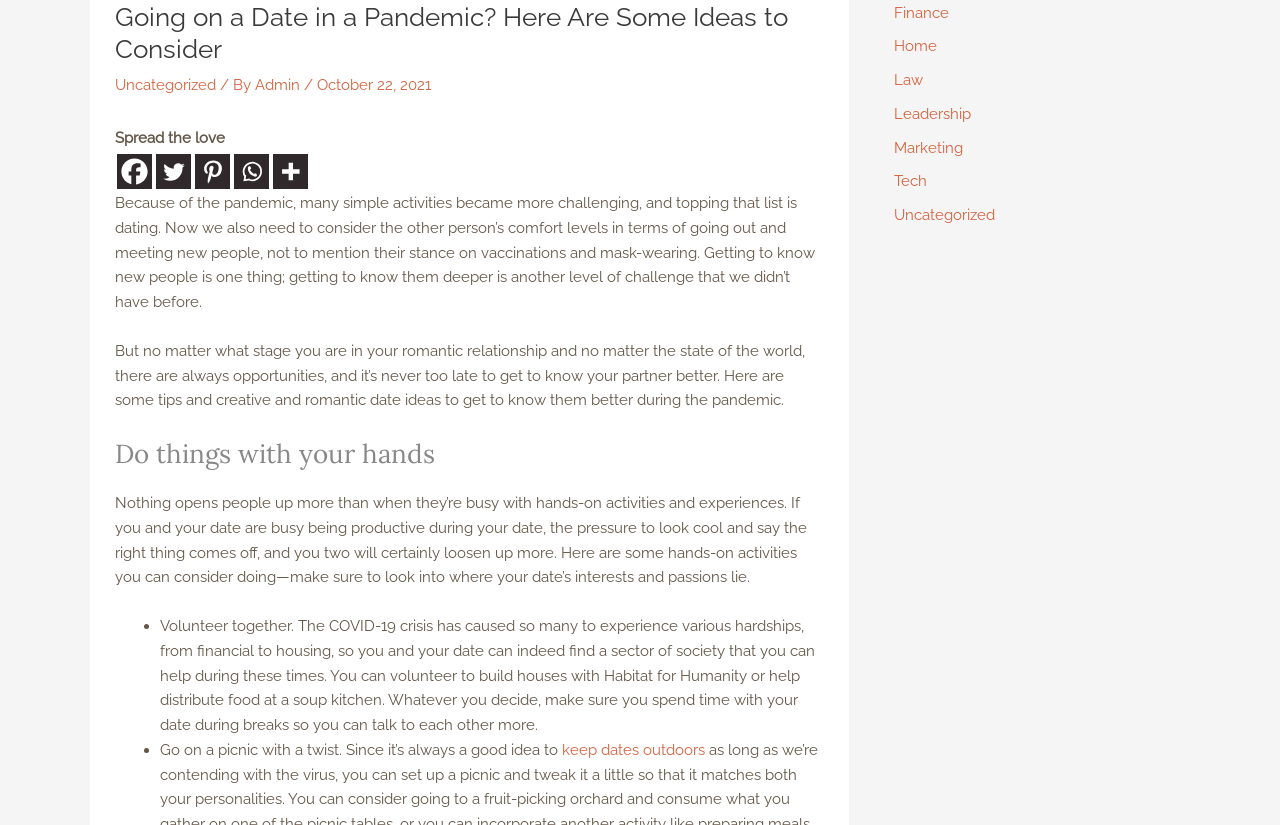Predict the bounding box coordinates for the UI element described as: "keep dates outdoors". The coordinates should be four float numbers between 0 and 1, presented as [left, top, right, bottom].

[0.439, 0.898, 0.551, 0.92]